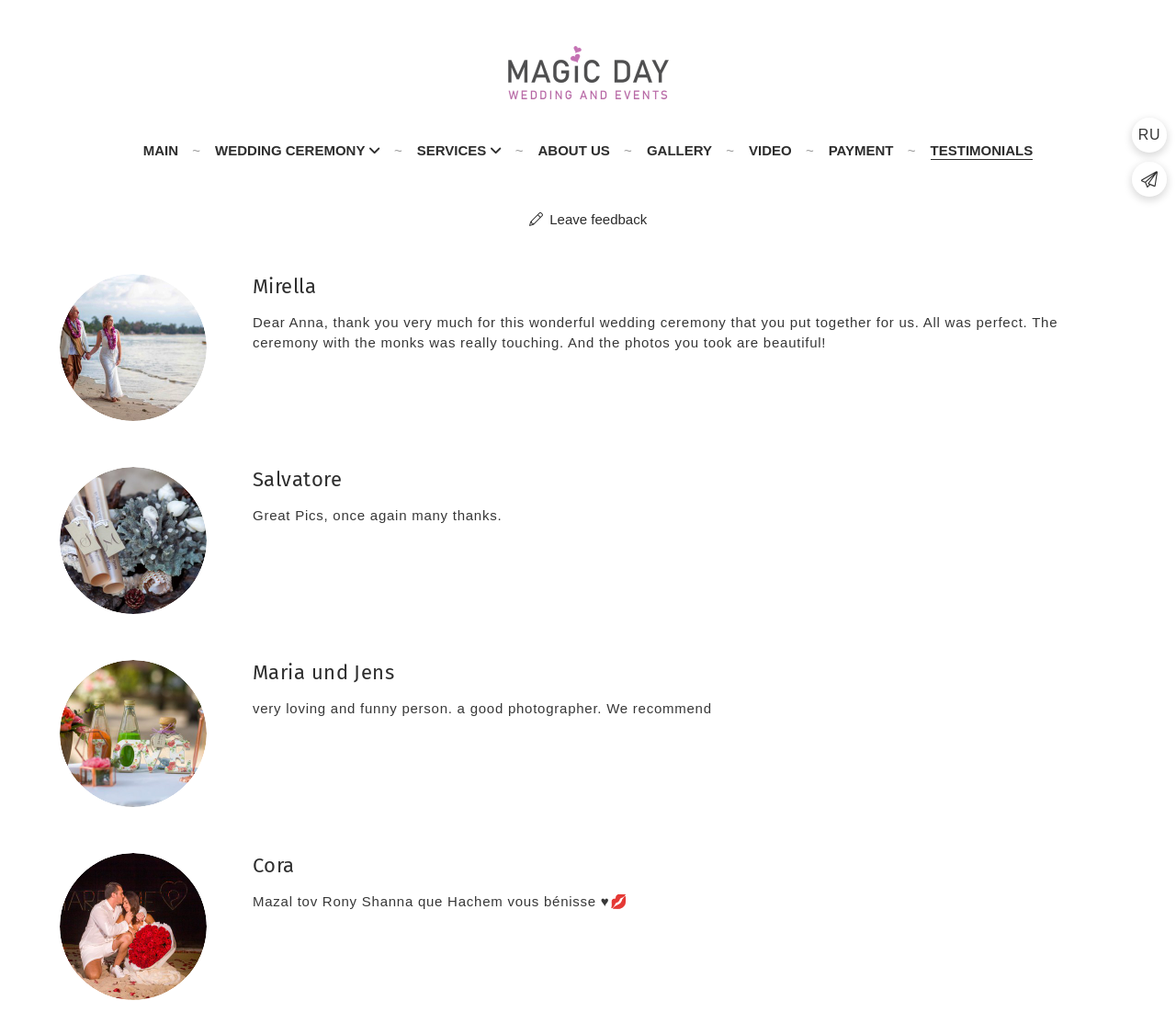What is the main topic of this webpage?
Look at the image and answer the question with a single word or phrase.

Wedding testimonials